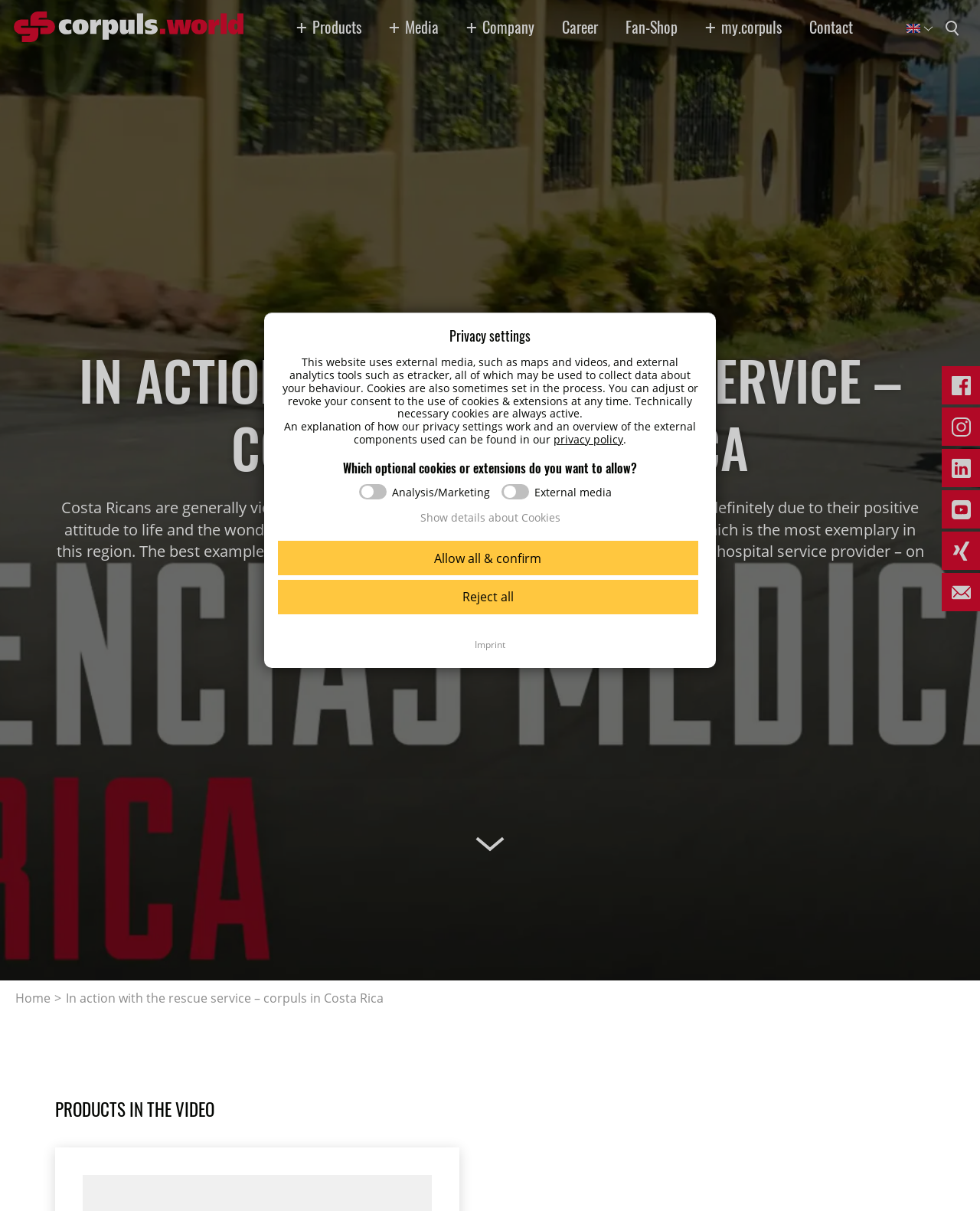Please indicate the bounding box coordinates of the element's region to be clicked to achieve the instruction: "Go to home". Provide the coordinates as four float numbers between 0 and 1, i.e., [left, top, right, bottom].

[0.014, 0.009, 0.248, 0.035]